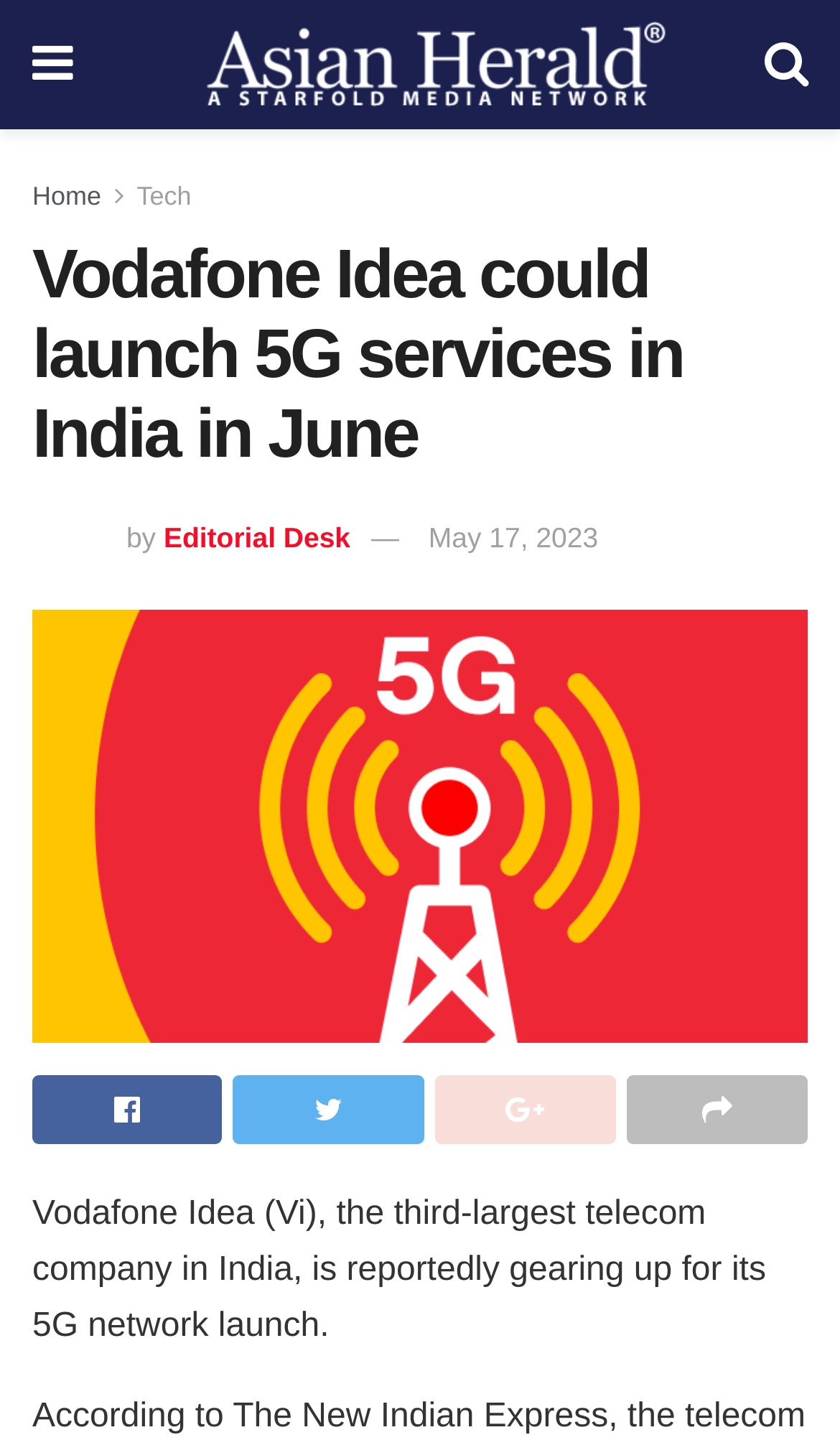Identify the bounding box coordinates for the UI element described as: "Home". The coordinates should be provided as four floats between 0 and 1: [left, top, right, bottom].

[0.038, 0.126, 0.121, 0.147]